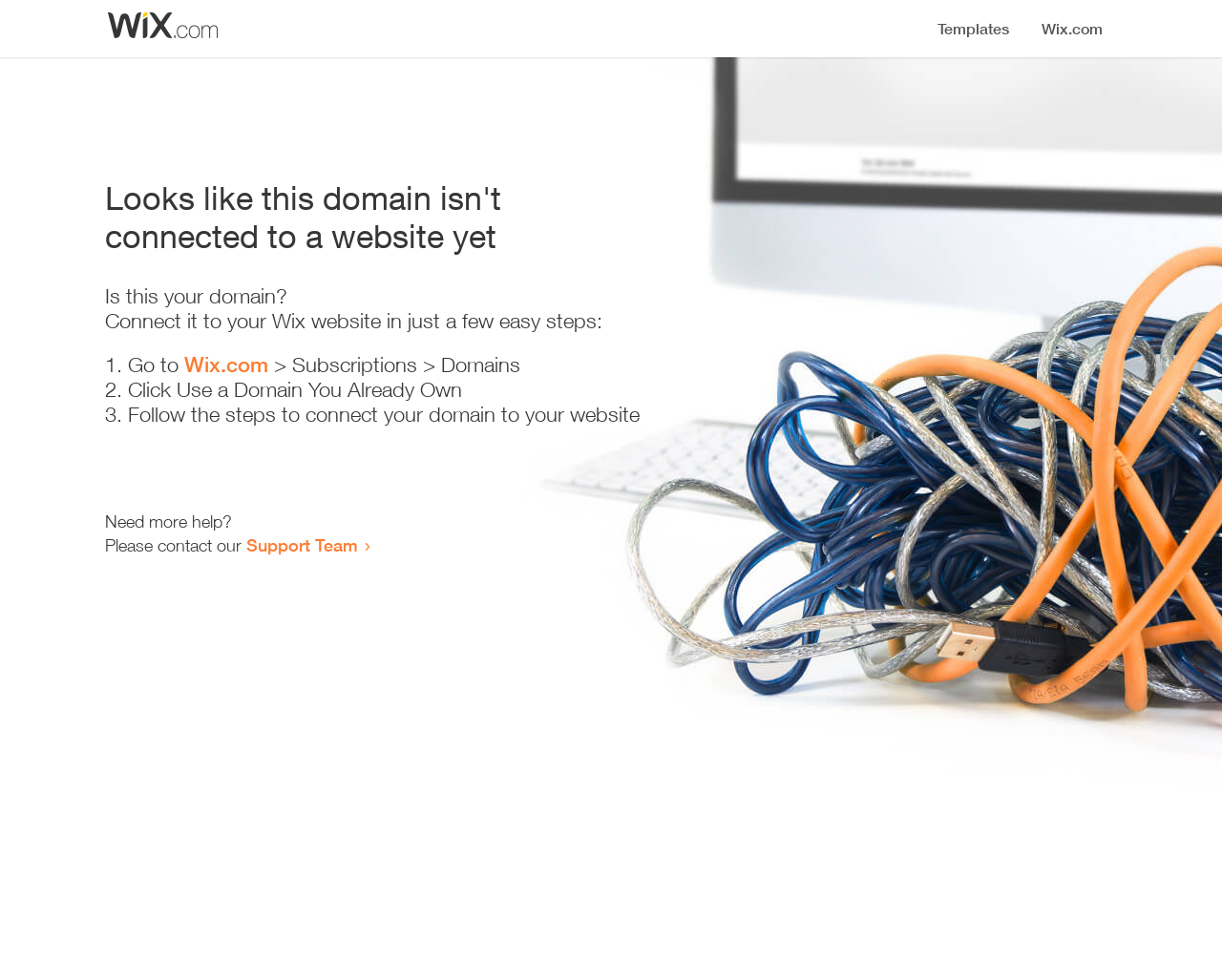What is the purpose of the webpage?
Based on the image, answer the question with as much detail as possible.

The webpage provides a series of steps to connect a domain to a Wix website, which suggests that the purpose of the webpage is to guide users through the domain connection process.